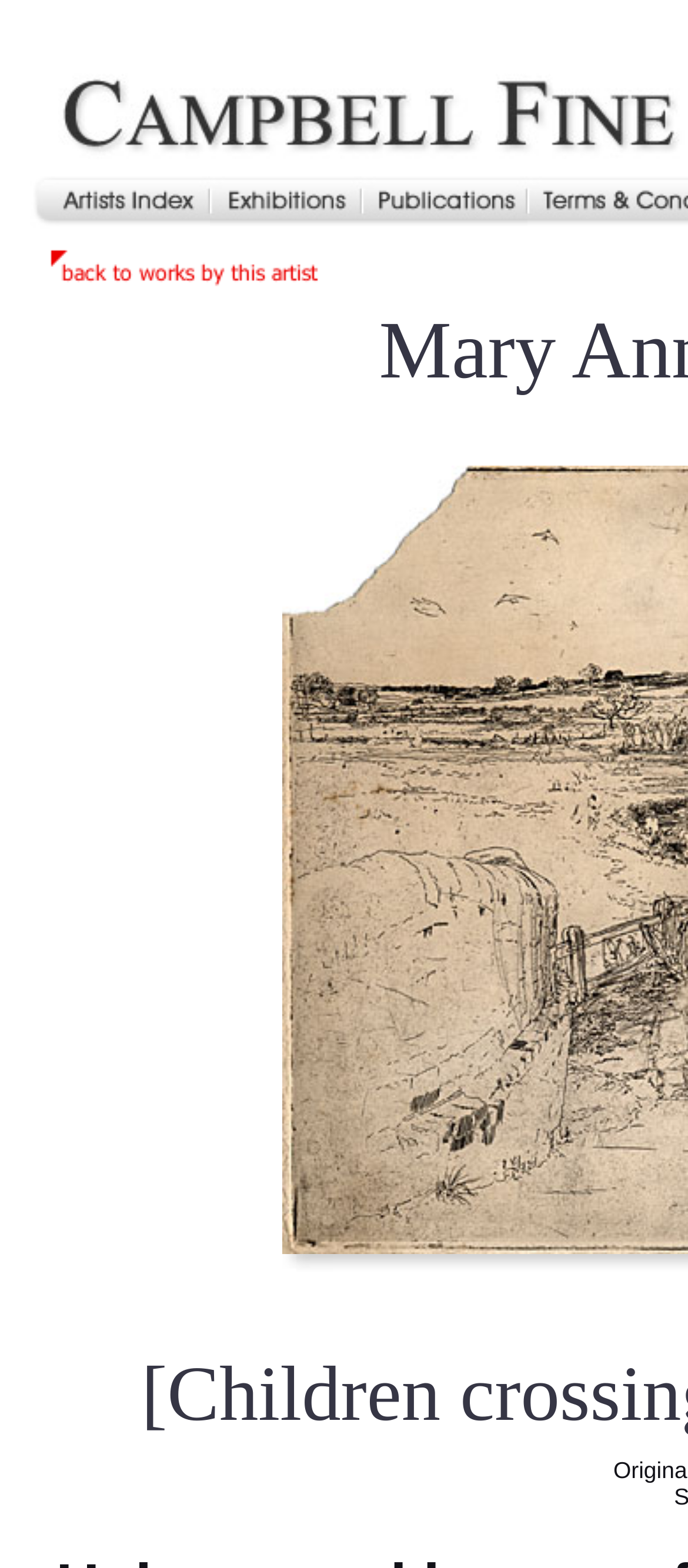Is there an image on the webpage?
Please look at the screenshot and answer using one word or phrase.

Yes